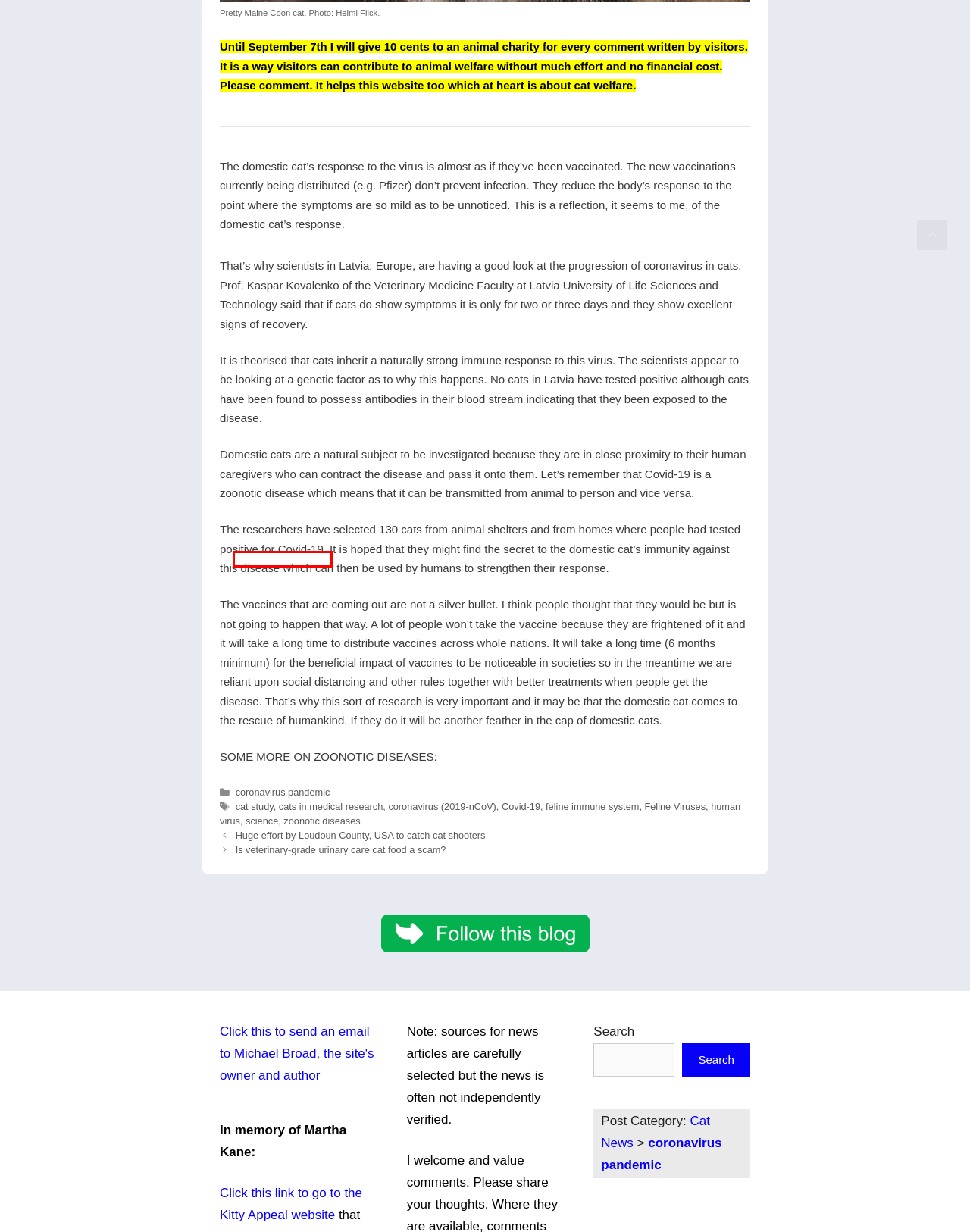Analyze the screenshot of a webpage that features a red rectangle bounding box. Pick the webpage description that best matches the new webpage you would see after clicking on the element within the red bounding box. Here are the candidates:
A. zoonotic diseases – Michael Broad
B. feline immune system – Michael Broad
C. Feline Viruses – Michael Broad
D. cat study – Michael Broad
E. Covid-19 – Michael Broad
F. science – Michael Broad
G. PoC
H. coronavirus pandemic – Michael Broad

H